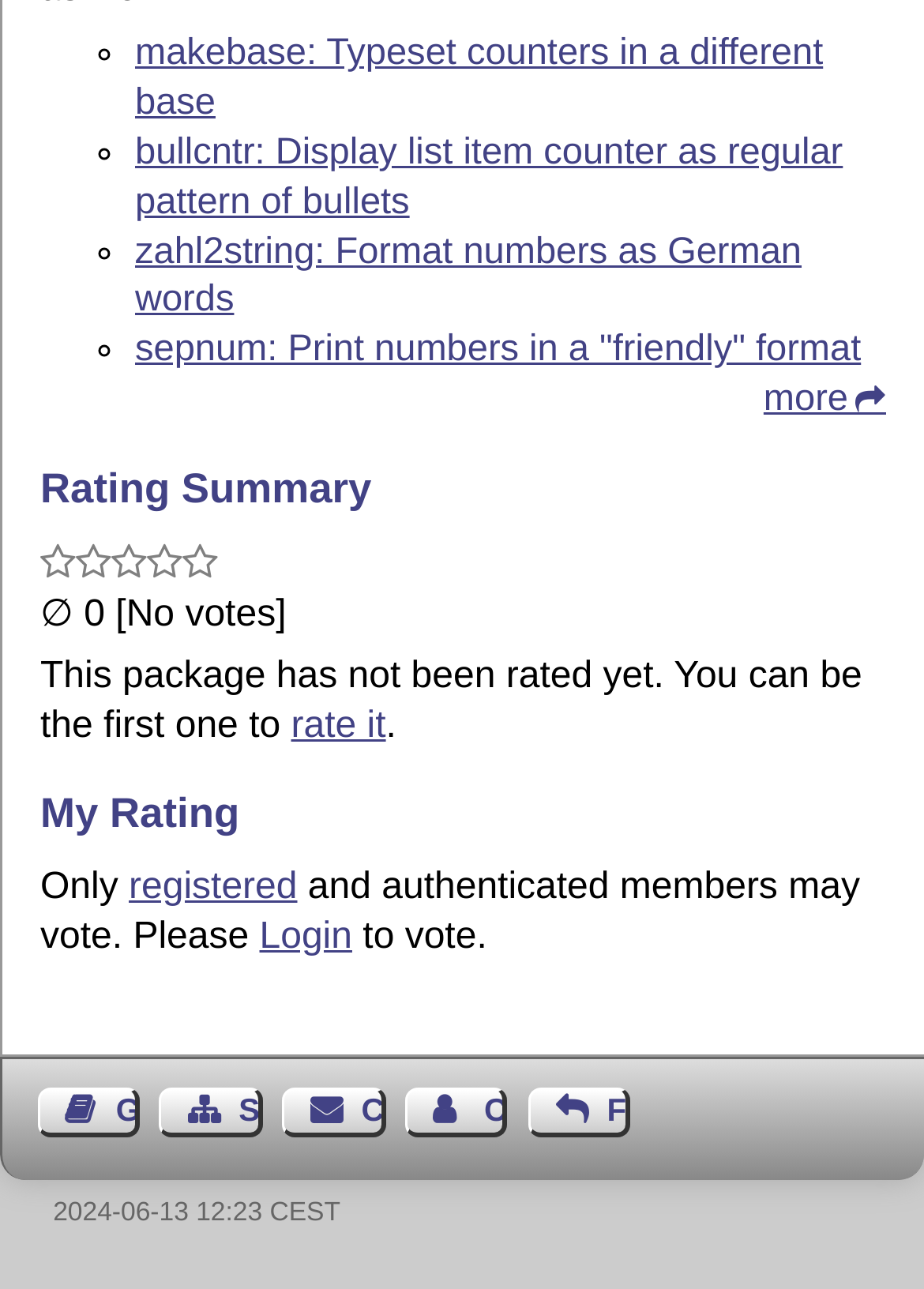Locate the bounding box coordinates of the element I should click to achieve the following instruction: "View the guest book".

[0.04, 0.844, 0.151, 0.882]